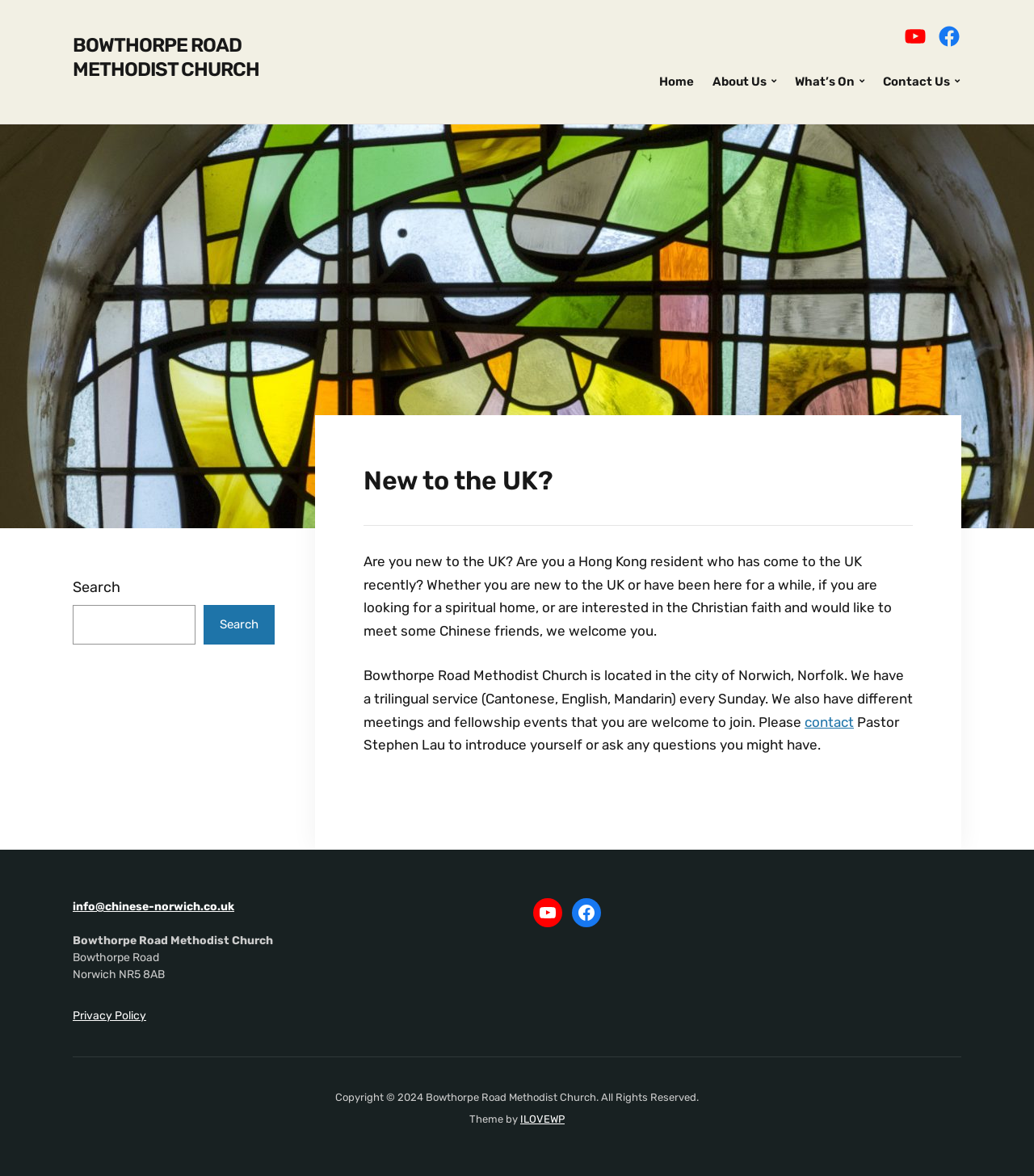Indicate the bounding box coordinates of the element that needs to be clicked to satisfy the following instruction: "Check the church's address". The coordinates should be four float numbers between 0 and 1, i.e., [left, top, right, bottom].

[0.07, 0.823, 0.159, 0.834]